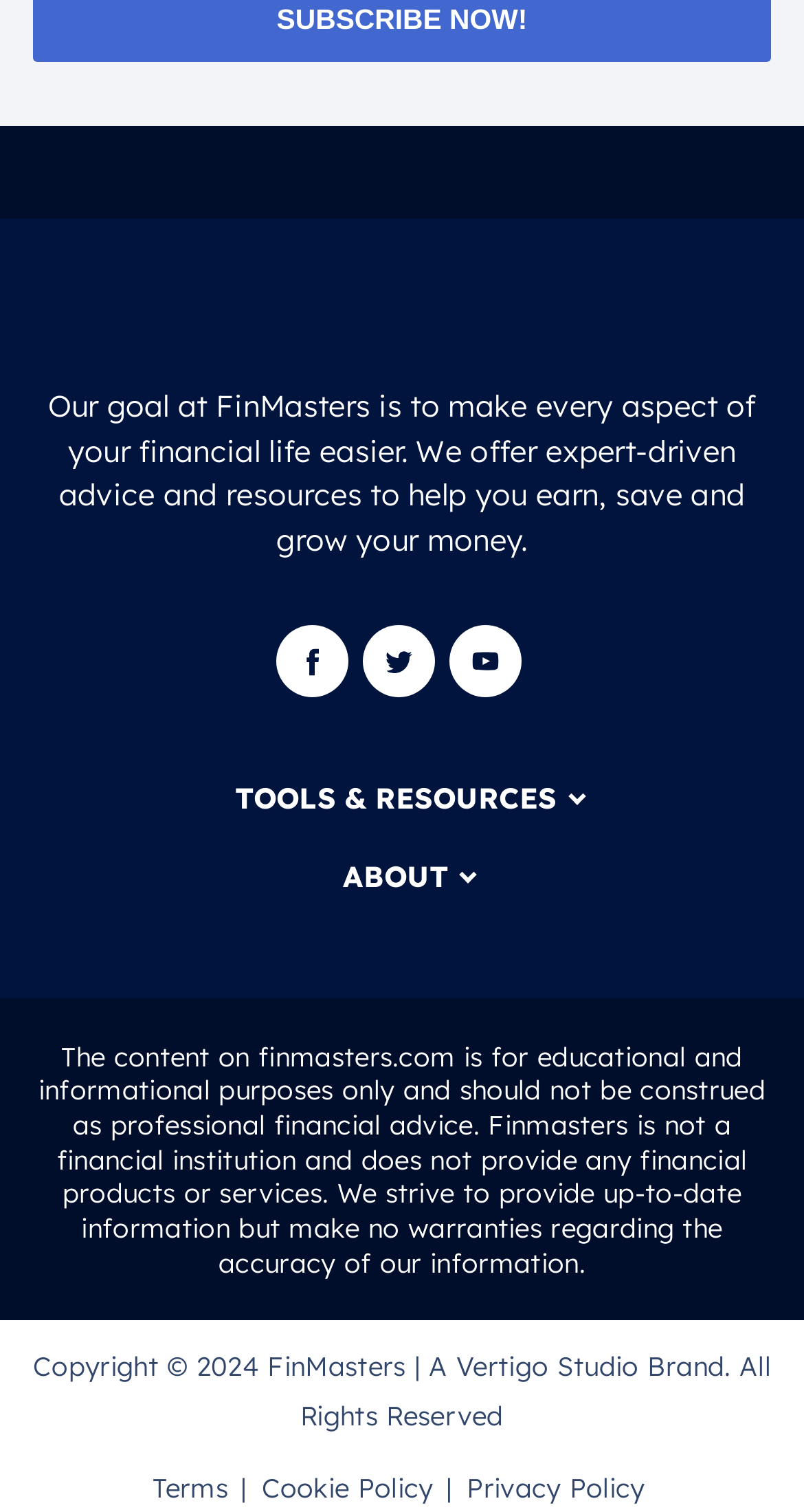Respond to the question below with a single word or phrase:
What year is the copyright for?

2024